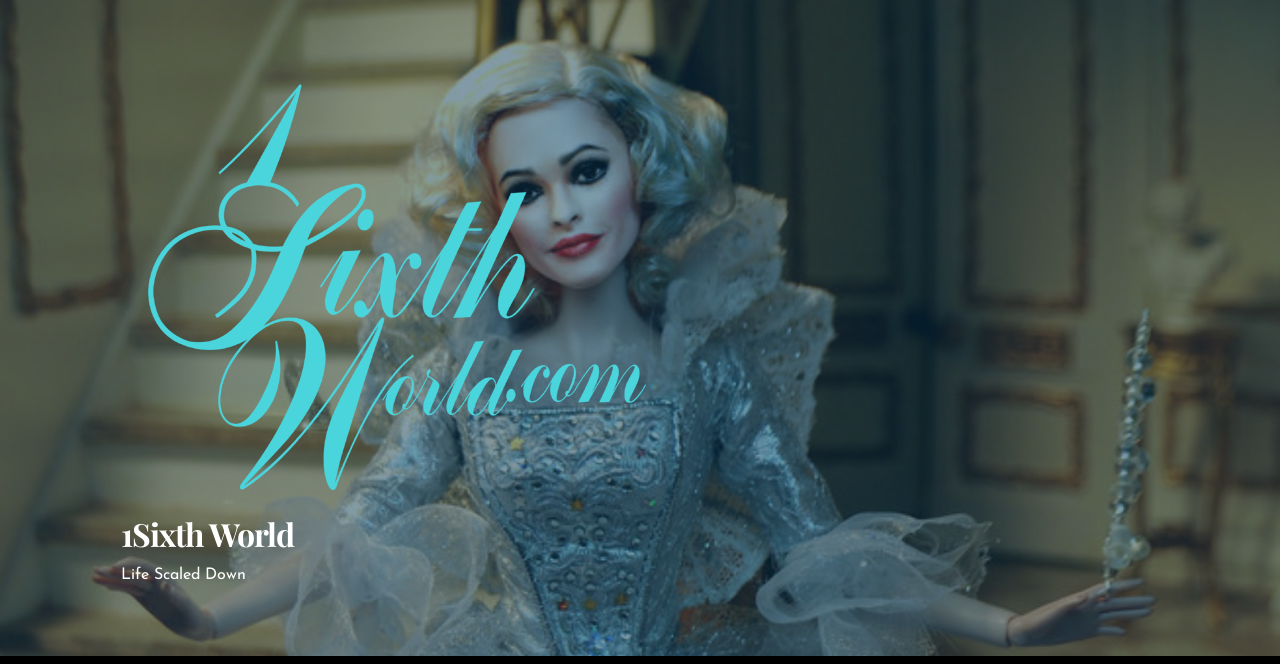Given the element description 1Sixth World, predict the bounding box coordinates for the UI element in the webpage screenshot. The format should be (top-left x, top-left y, bottom-right x, bottom-right y), and the values should be between 0 and 1.

[0.095, 0.771, 0.229, 0.836]